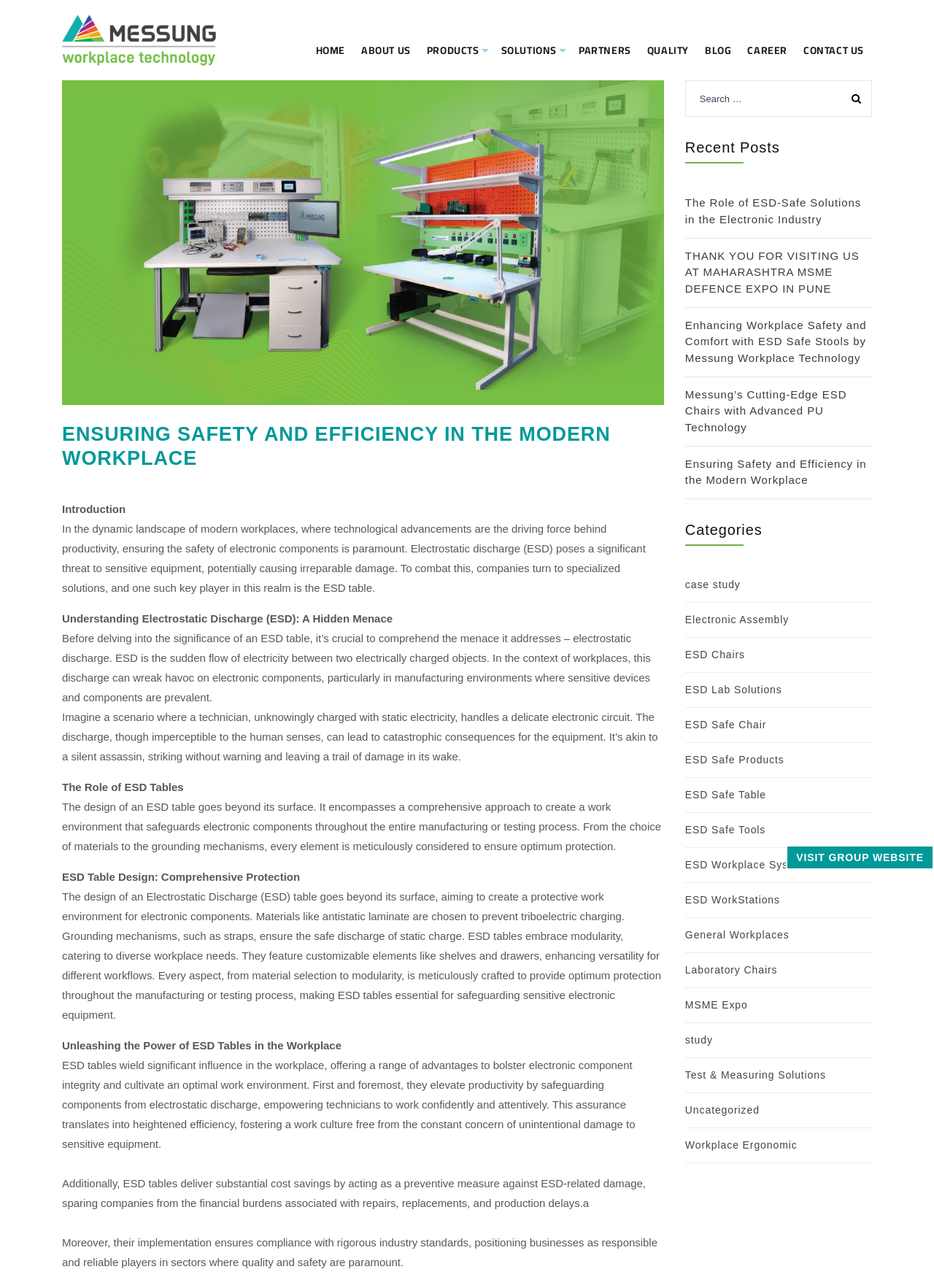What is the purpose of an ESD table?
Using the information from the image, give a concise answer in one word or a short phrase.

Protect electronic components